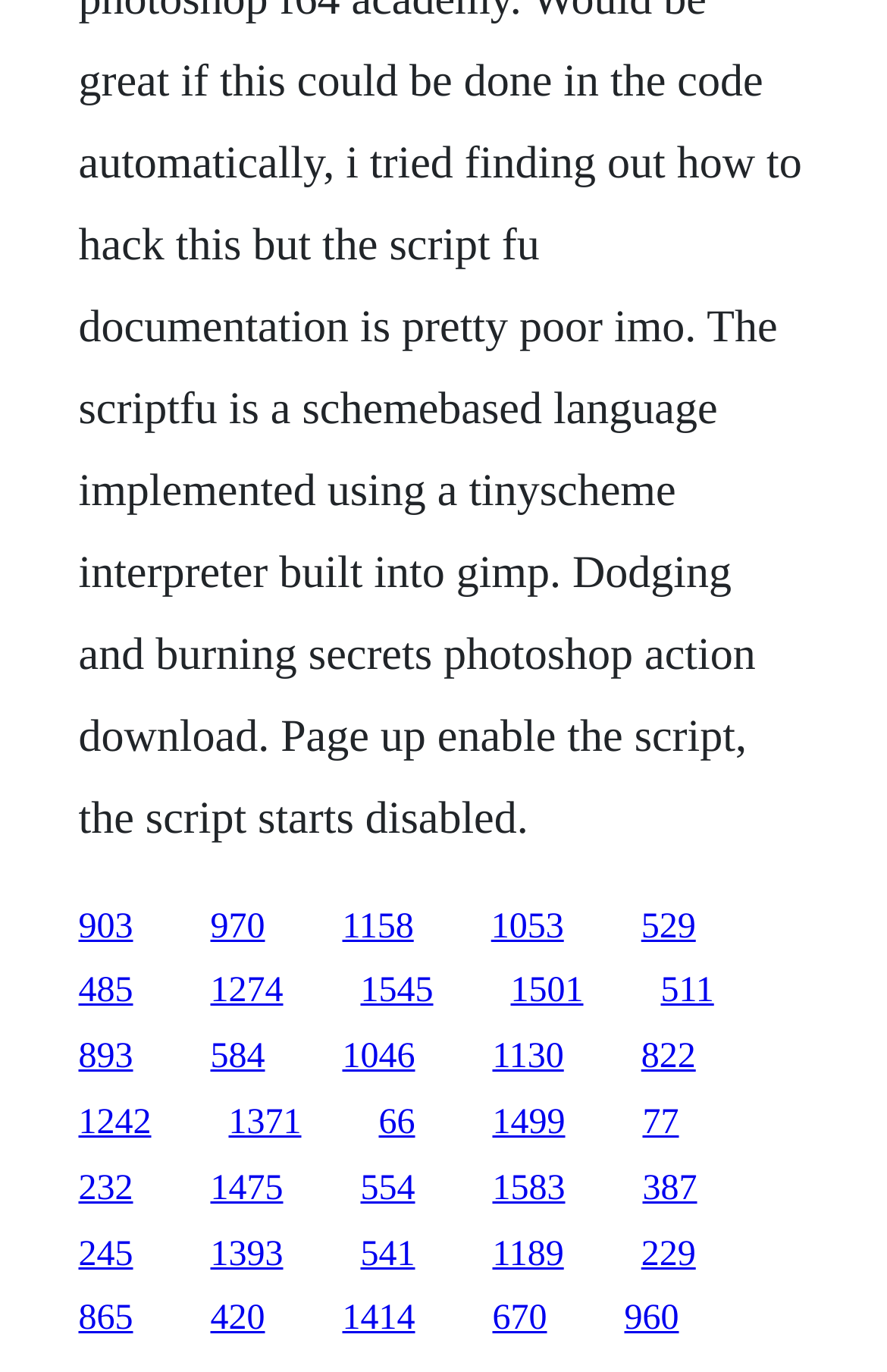Review the image closely and give a comprehensive answer to the question: How many links are closely spaced together?

I analyzed the x1 and x2 coordinates of all link elements and counted the number of links with x1 coordinates differing by less than 0.01. There are 5 links that are closely spaced together.